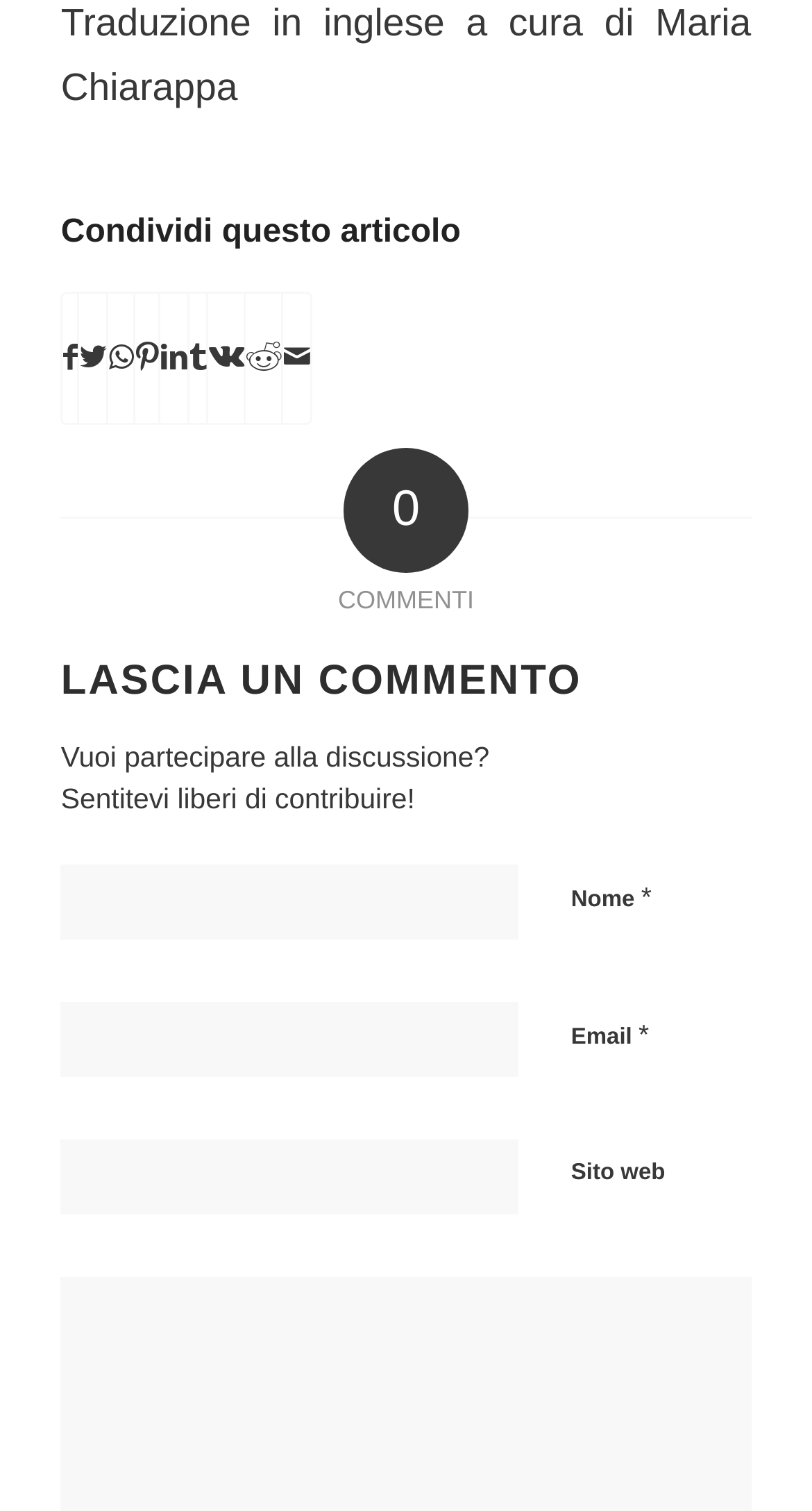Please identify the coordinates of the bounding box that should be clicked to fulfill this instruction: "Enter your email".

[0.075, 0.663, 0.639, 0.712]